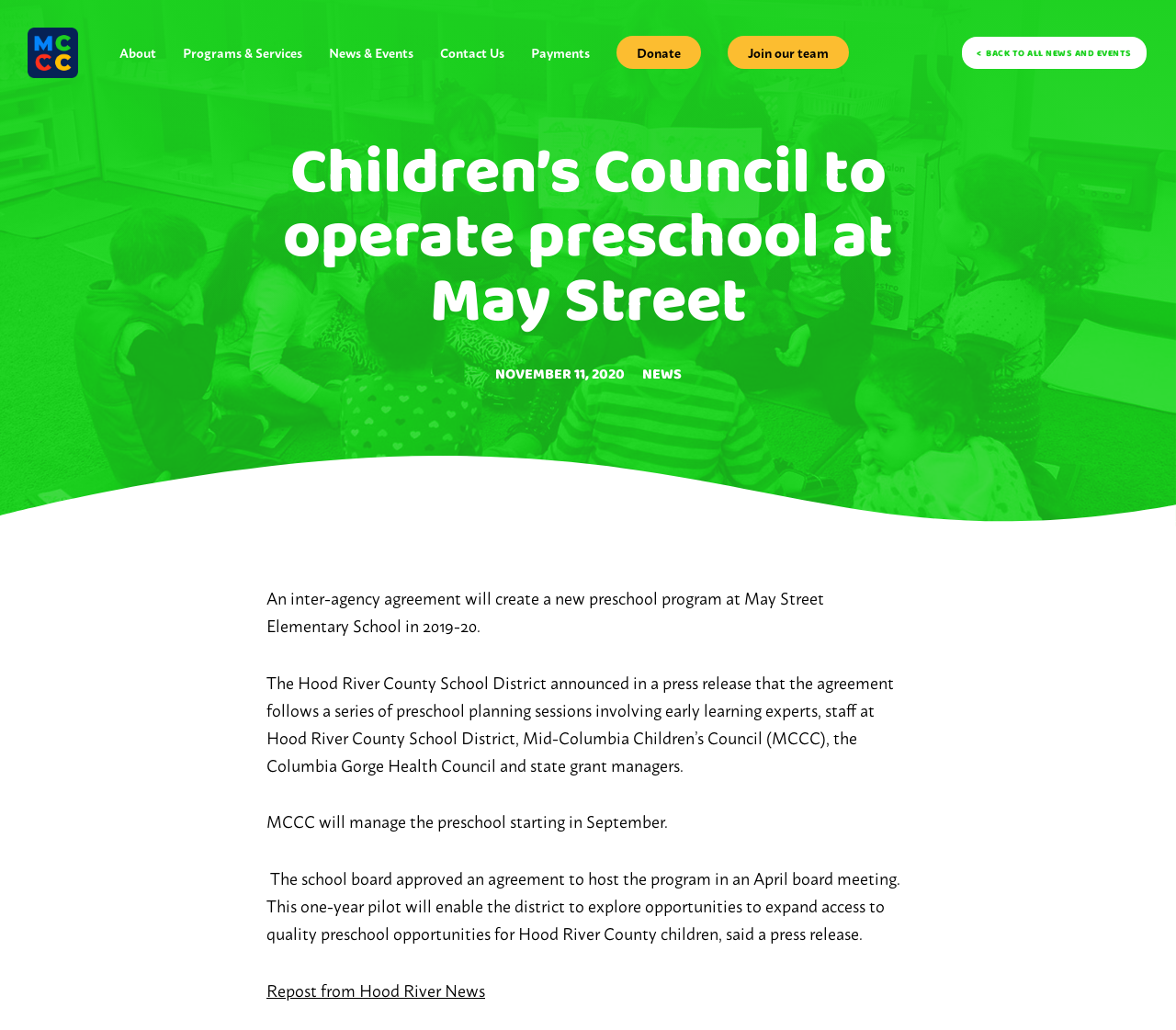Write an elaborate caption that captures the essence of the webpage.

The webpage is about Mid-Columbia Children's Council (MCCC), a local non-profit organization that ensures access to high-quality early childhood education for all children. 

At the top left corner, there is a logo, represented by two images. Next to the logo, there are six navigation links: "About", "Programs & Services", "News & Events", "Contact Us", "Payments", and "Donate", followed by "Join our team". 

Below the navigation links, there is a heading that reads "Children's Council to operate preschool at May Street". 

On the right side of the heading, there is a date "NOVEMBER 11, 2020". 

The main content of the webpage is an article about MCCC operating a preschool at May Street Elementary School. The article is divided into four paragraphs. The first paragraph explains that an inter-agency agreement will create a new preschool program at May Street Elementary School. The second paragraph describes the planning process involving early learning experts and staff from various organizations. The third paragraph states that MCCC will manage the preschool starting in September. The fourth paragraph mentions the school board's approval of the agreement and the goal to expand access to quality preschool opportunities for Hood River County children.

At the bottom of the article, there is a link to "Repost from Hood River News". 

There are two background images that span the entire width of the webpage, one at the top and one at the middle.